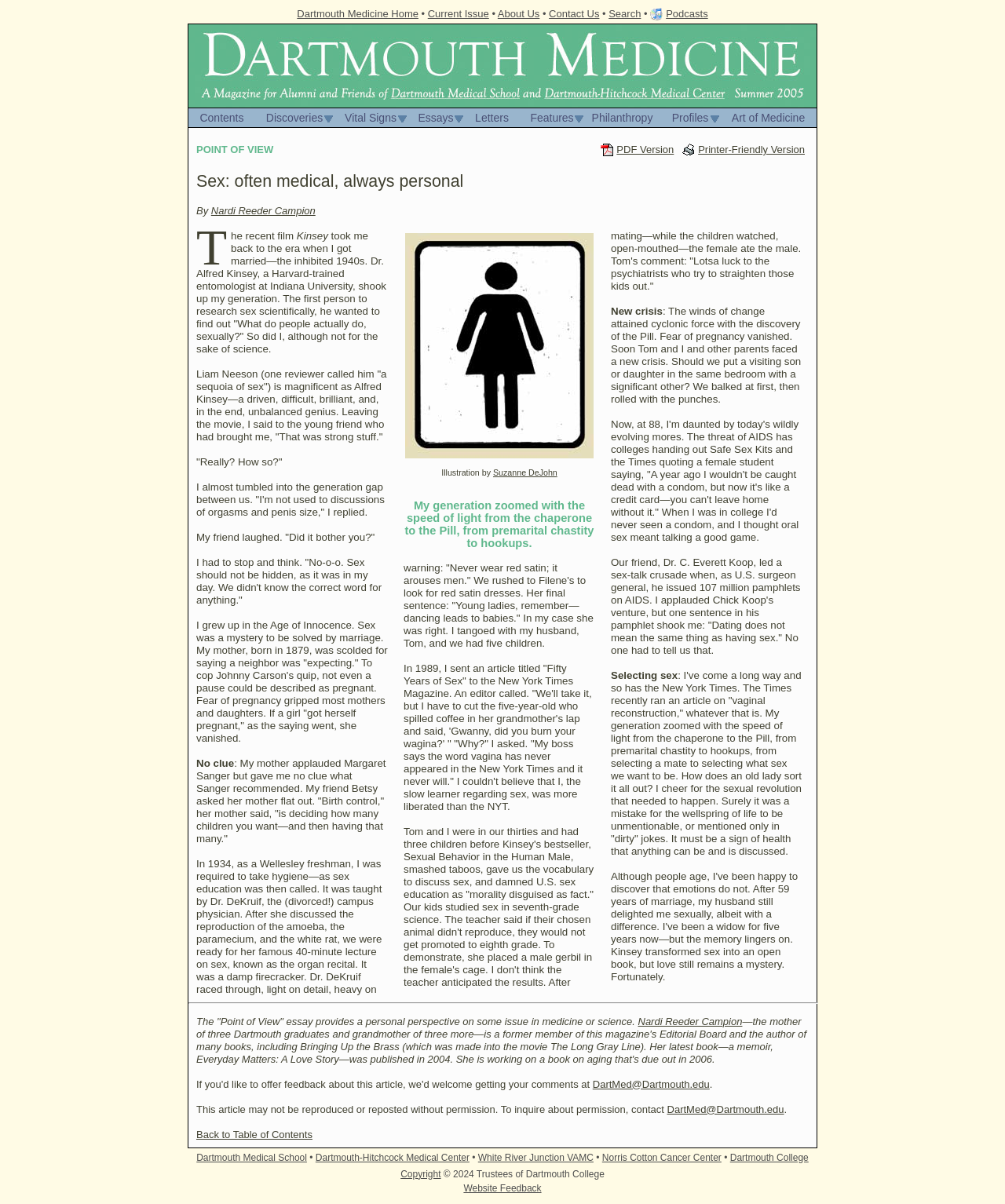Can you find the bounding box coordinates of the area I should click to execute the following instruction: "contact us"?

[0.546, 0.007, 0.596, 0.016]